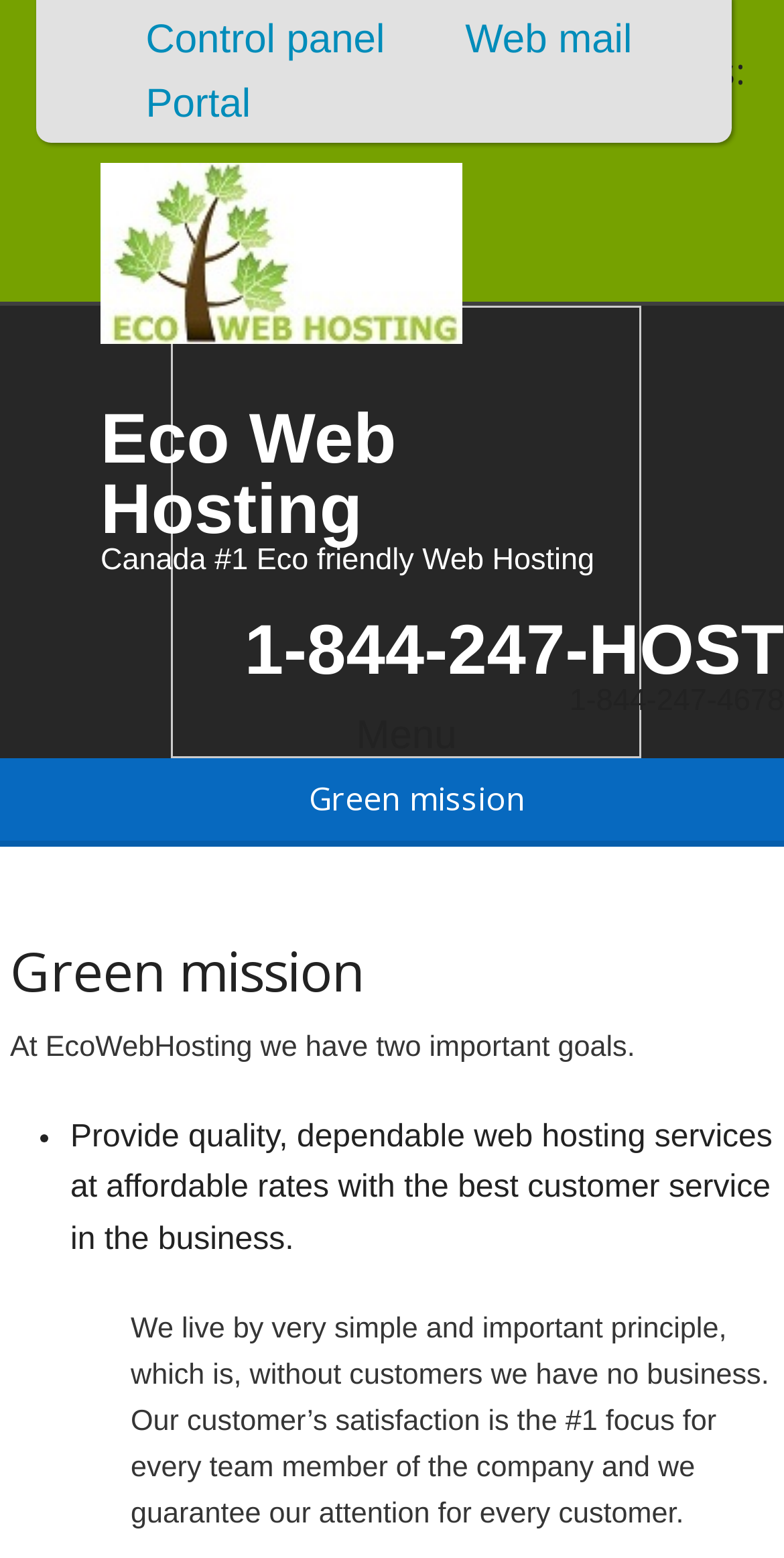What is the company's main focus?
Please provide a comprehensive answer based on the visual information in the image.

The company's main focus is customer satisfaction, as stated in the text 'Our customer’s satisfaction is the #1 focus for every team member of the company and we guarantee our attention for every customer.'